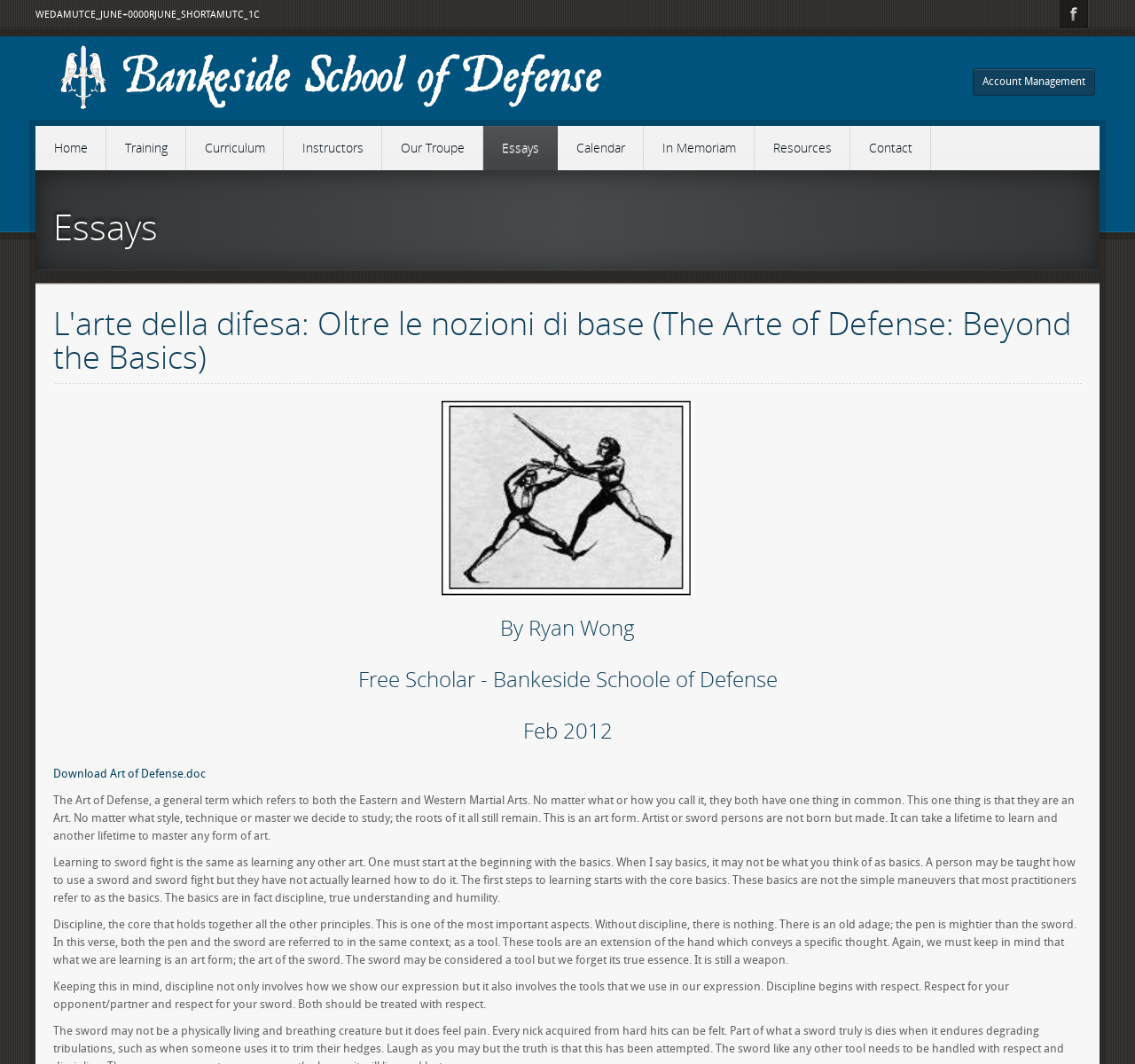Please find and report the primary heading text from the webpage.

L'arte della difesa: Oltre le nozioni di base (The Arte of Defense: Beyond the Basics)